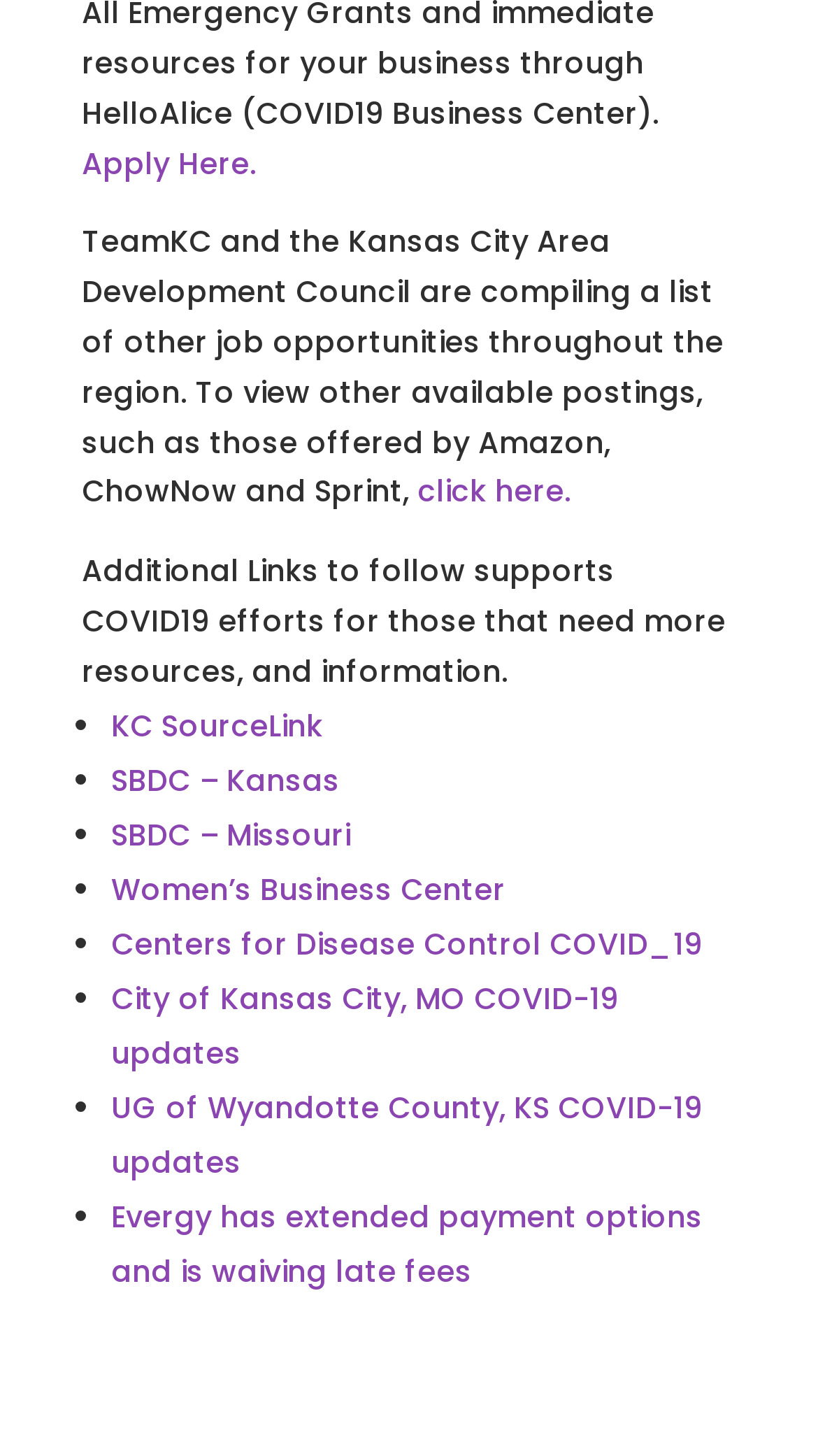How many links are available on this webpage?
Please provide a single word or phrase based on the screenshot.

13